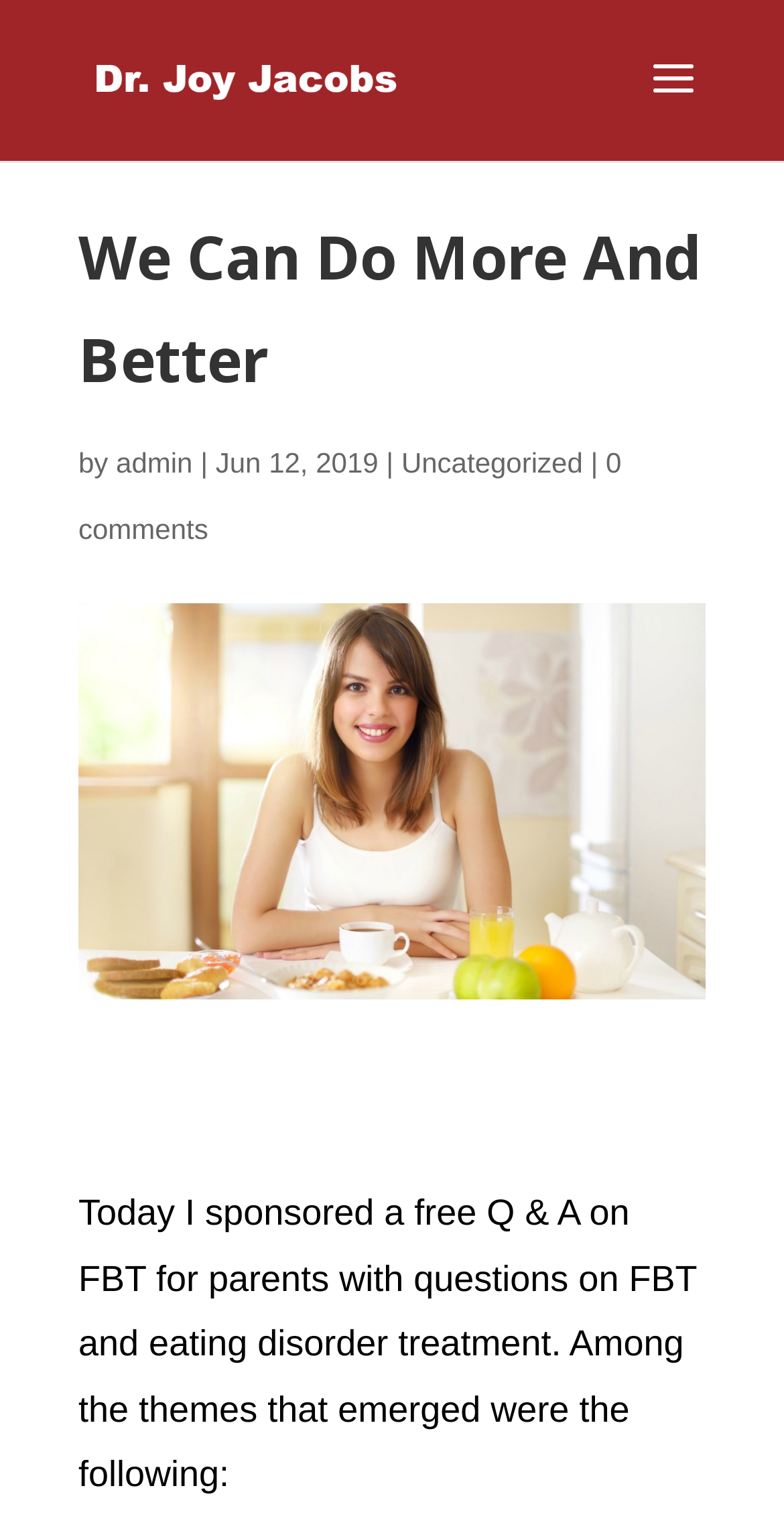Use a single word or phrase to answer this question: 
What is the category of the blog post?

Uncategorized